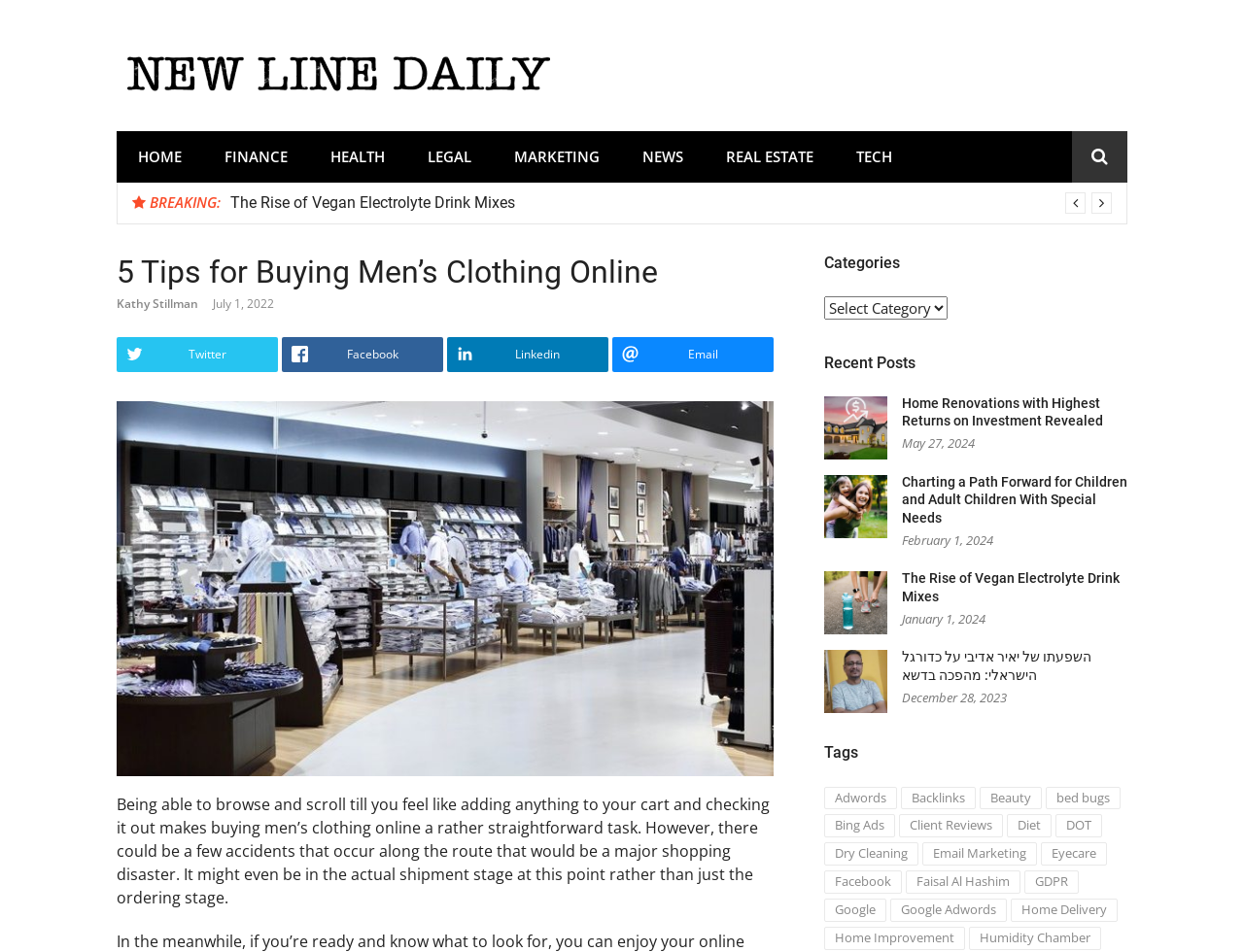What is the date of the article?
Please respond to the question thoroughly and include all relevant details.

I found the date of the article by looking at the time element with the text 'July 1, 2022' which is located below the author's name.